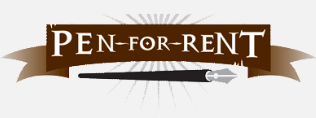Detail the scene shown in the image extensively.

The image features the logo for "Pen for Rent," creatively designed to reflect a vintage aesthetic. The logo prominently displays the text "PEN-FOR-RENT" in an elegant, stylized font, complemented by a classic quill pen graphic, symbolizing writing and creativity. The overall design is set against a muted background, with subtle rays emanating from behind the text, adding a sense of depth and emphasizing the artistic nature of the service. This logo conveys both professionalism and a playful nod to the literary arts, making it an inviting representation for those seeking writing services.